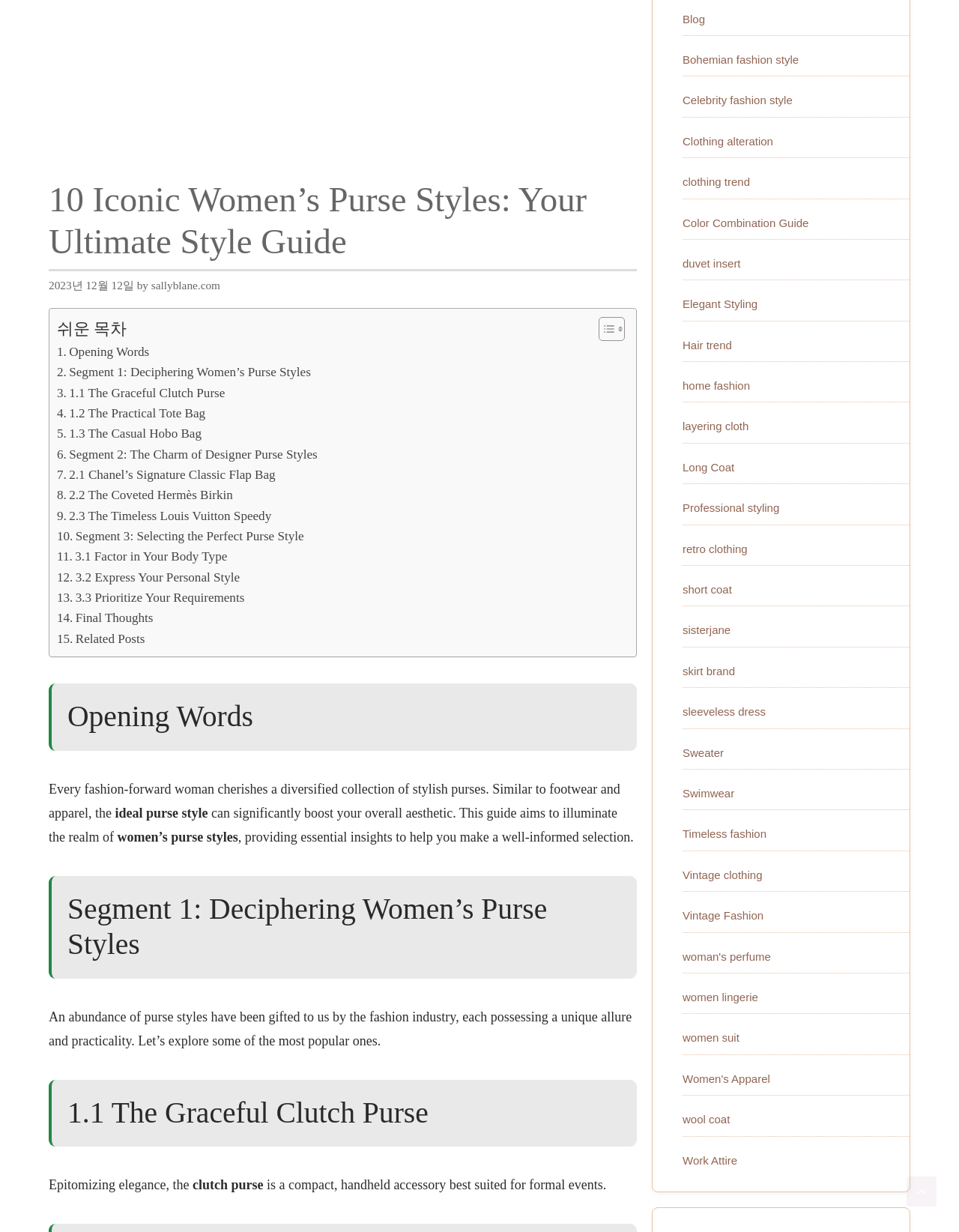Give the bounding box coordinates for the element described as: "3.3 Prioritize Your Requirements".

[0.059, 0.477, 0.255, 0.494]